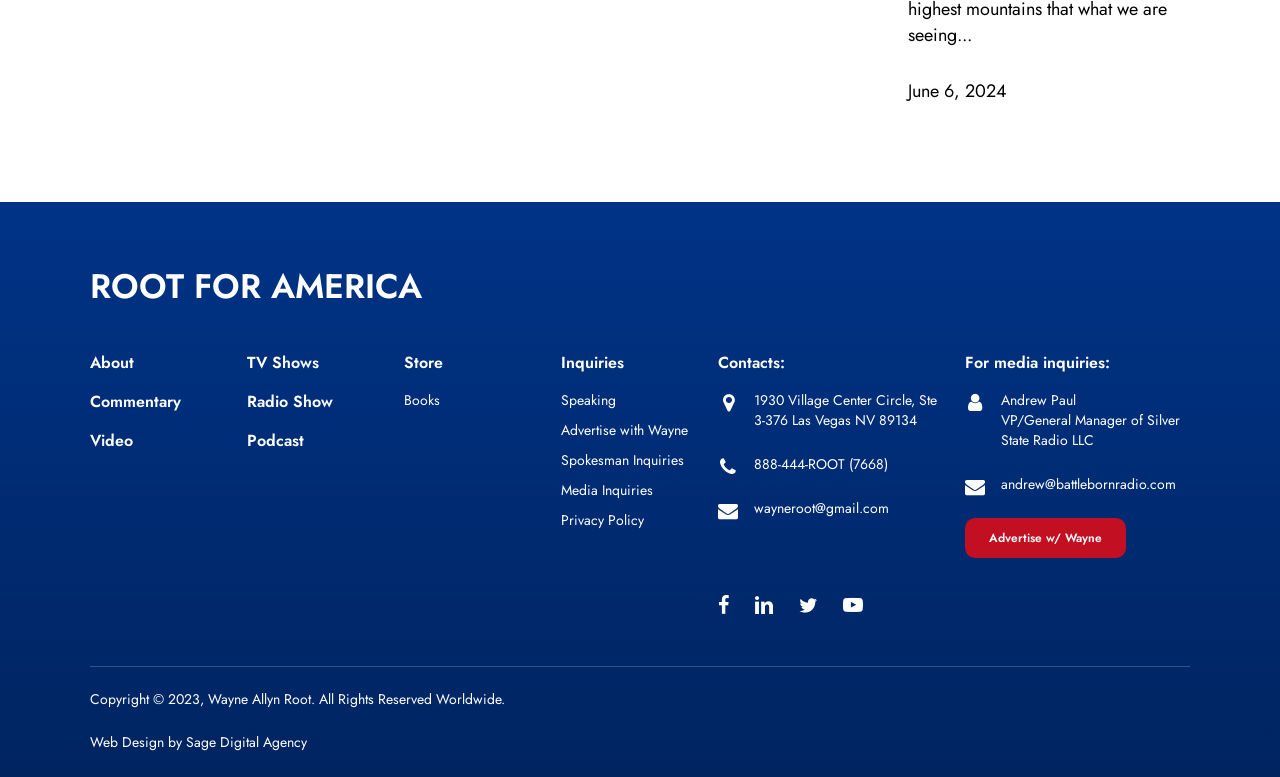Identify the bounding box coordinates of the section to be clicked to complete the task described by the following instruction: "Check the Privacy Policy". The coordinates should be four float numbers between 0 and 1, formatted as [left, top, right, bottom].

[0.439, 0.657, 0.503, 0.682]